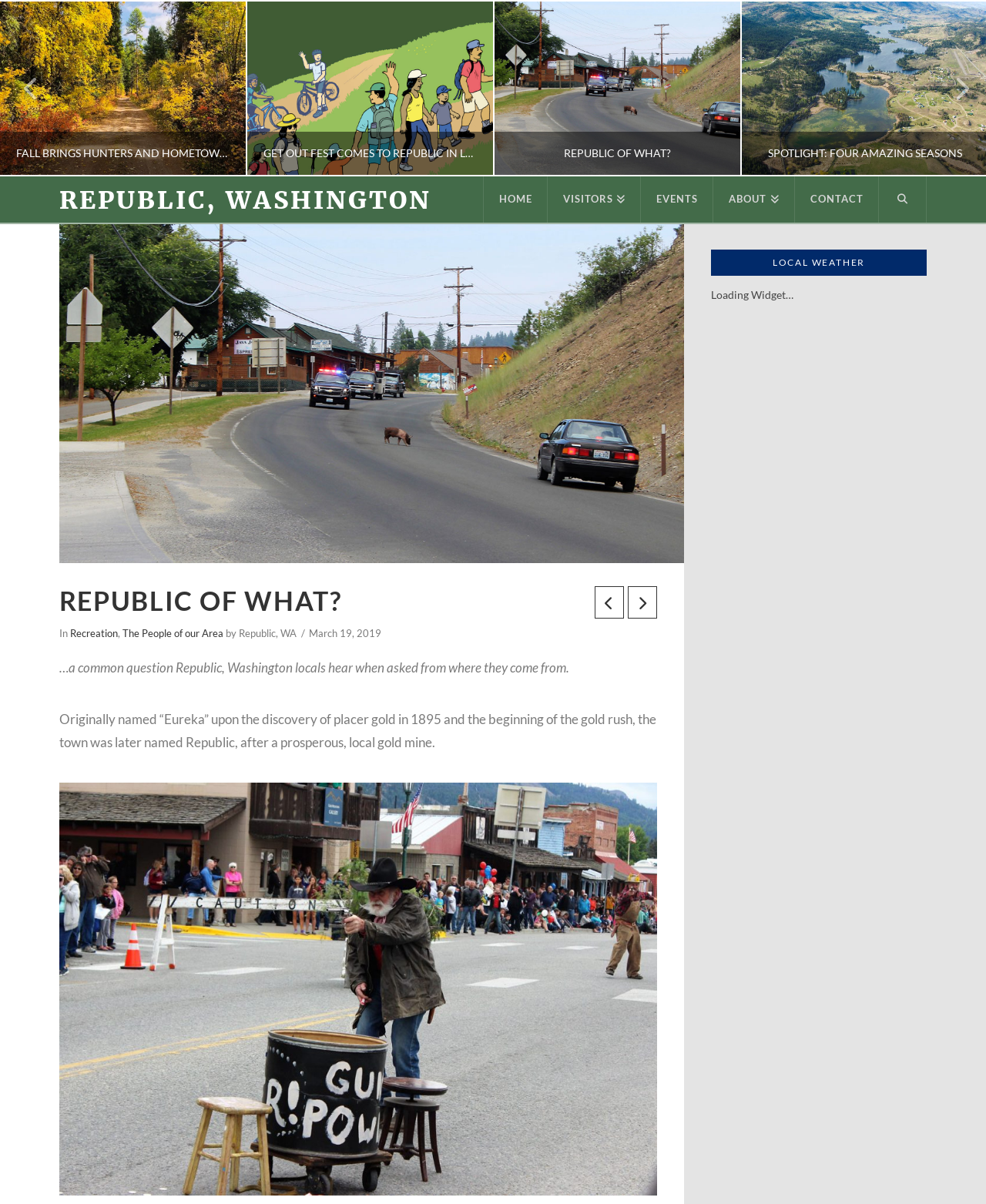Find the bounding box coordinates for the element described here: "The People of our Area".

[0.124, 0.521, 0.226, 0.531]